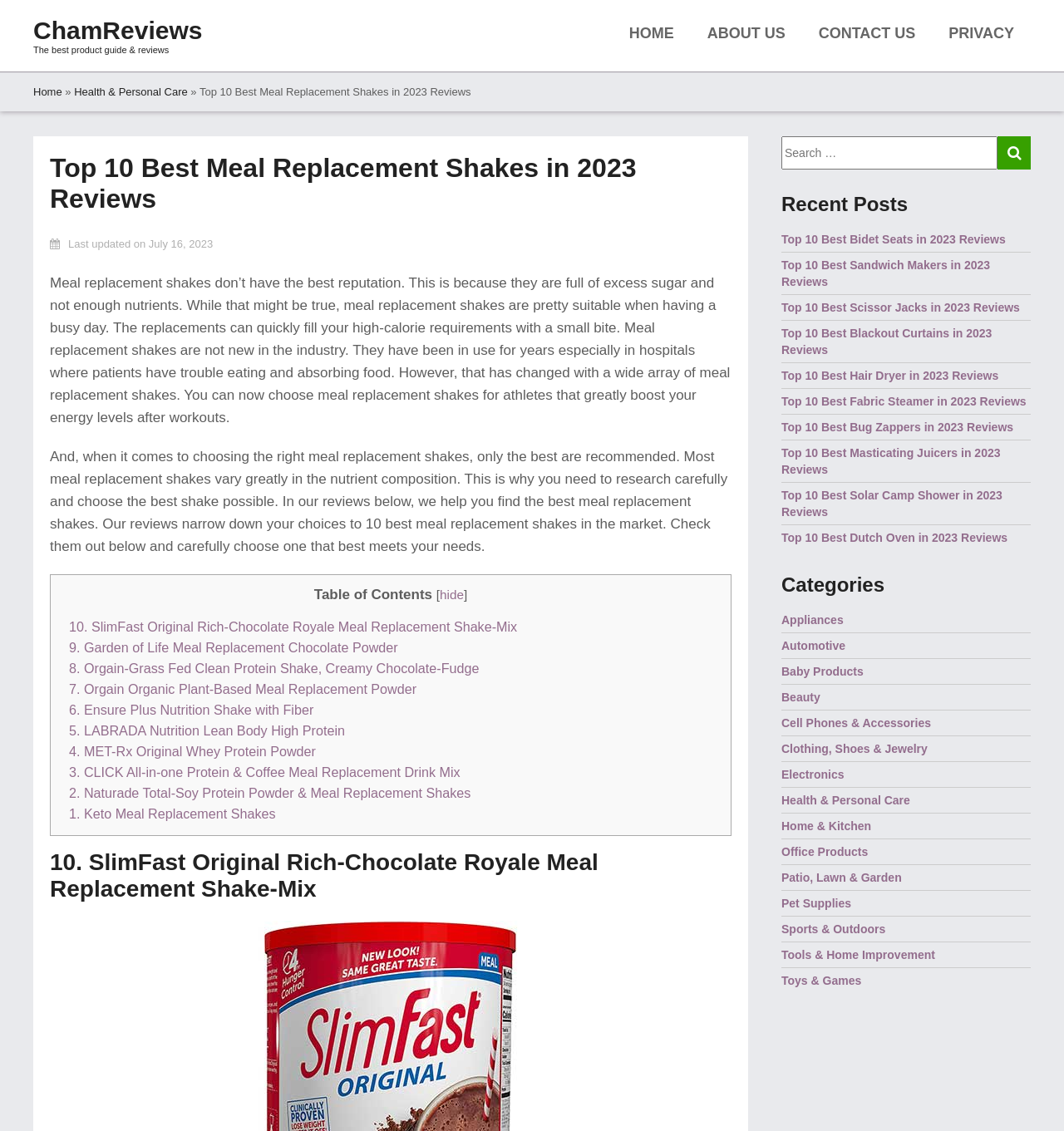Illustrate the webpage with a detailed description.

This webpage is a review article about the top 10 best meal replacement shakes in 2023. At the top, there is a navigation bar with links to "HOME", "ABOUT US", "CONTACT US", and "PRIVACY". Below the navigation bar, there is a heading that reads "Top 10 Best Meal Replacement Shakes in 2023 Reviews". 

To the left of the heading, there is a link to "ChamReviews" and a static text that reads "The best product guide & reviews". Below the heading, there is a paragraph of text that discusses the reputation of meal replacement shakes and their benefits. 

Following the paragraph, there is a table of contents that lists the top 10 meal replacement shakes, with links to each review. The table of contents is divided into sections, with each section containing a link to a specific meal replacement shake. 

To the right of the main content, there is a complementary section that contains a search bar, a heading that reads "Recent Posts", and a list of links to other review articles. Below the recent posts section, there is a heading that reads "Categories" and a list of links to different product categories.

Overall, the webpage is well-organized and easy to navigate, with clear headings and concise text that summarizes the content of each section.